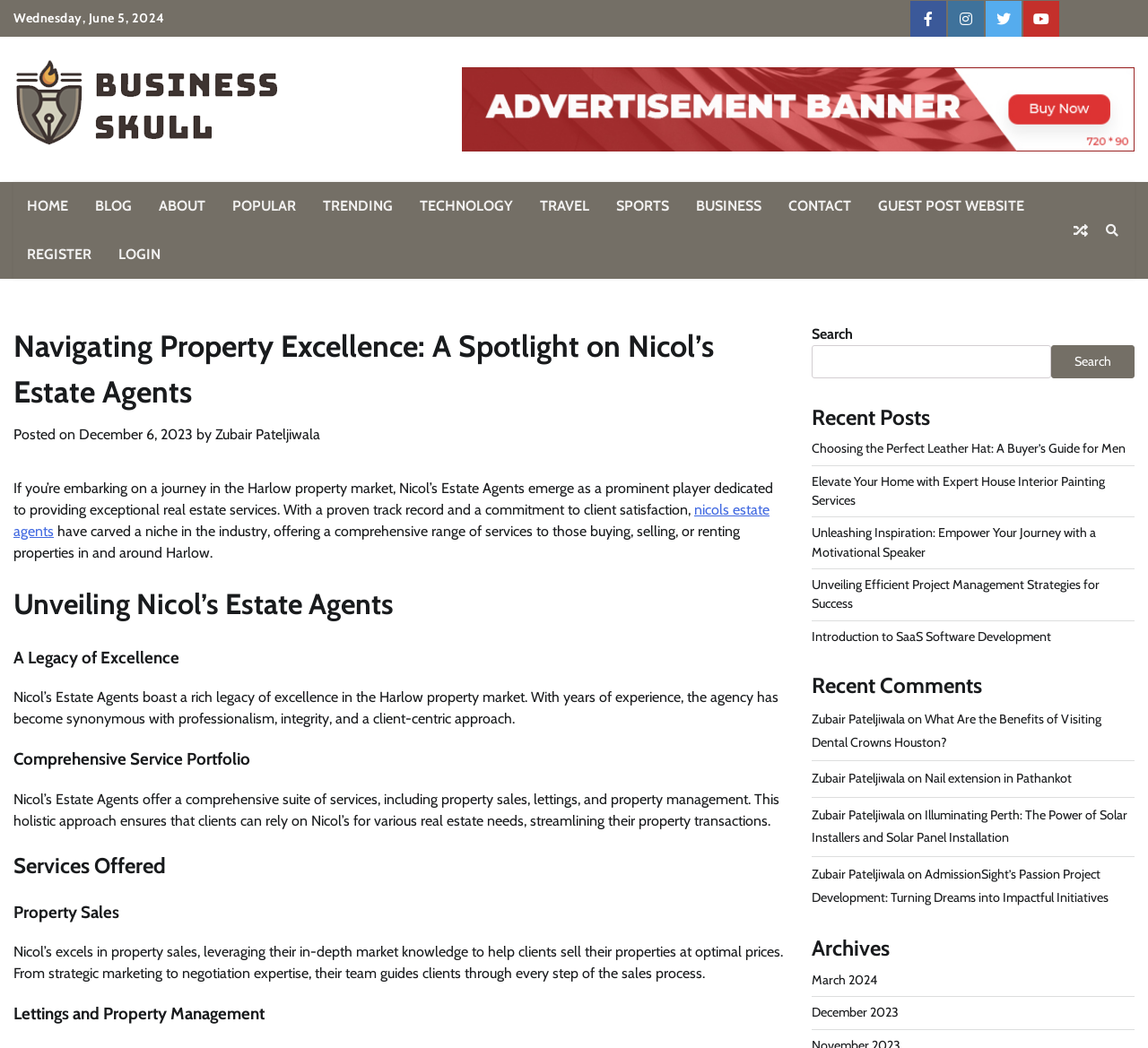Please specify the coordinates of the bounding box for the element that should be clicked to carry out this instruction: "Visit the 'ABOUT' page". The coordinates must be four float numbers between 0 and 1, formatted as [left, top, right, bottom].

[0.127, 0.174, 0.191, 0.22]